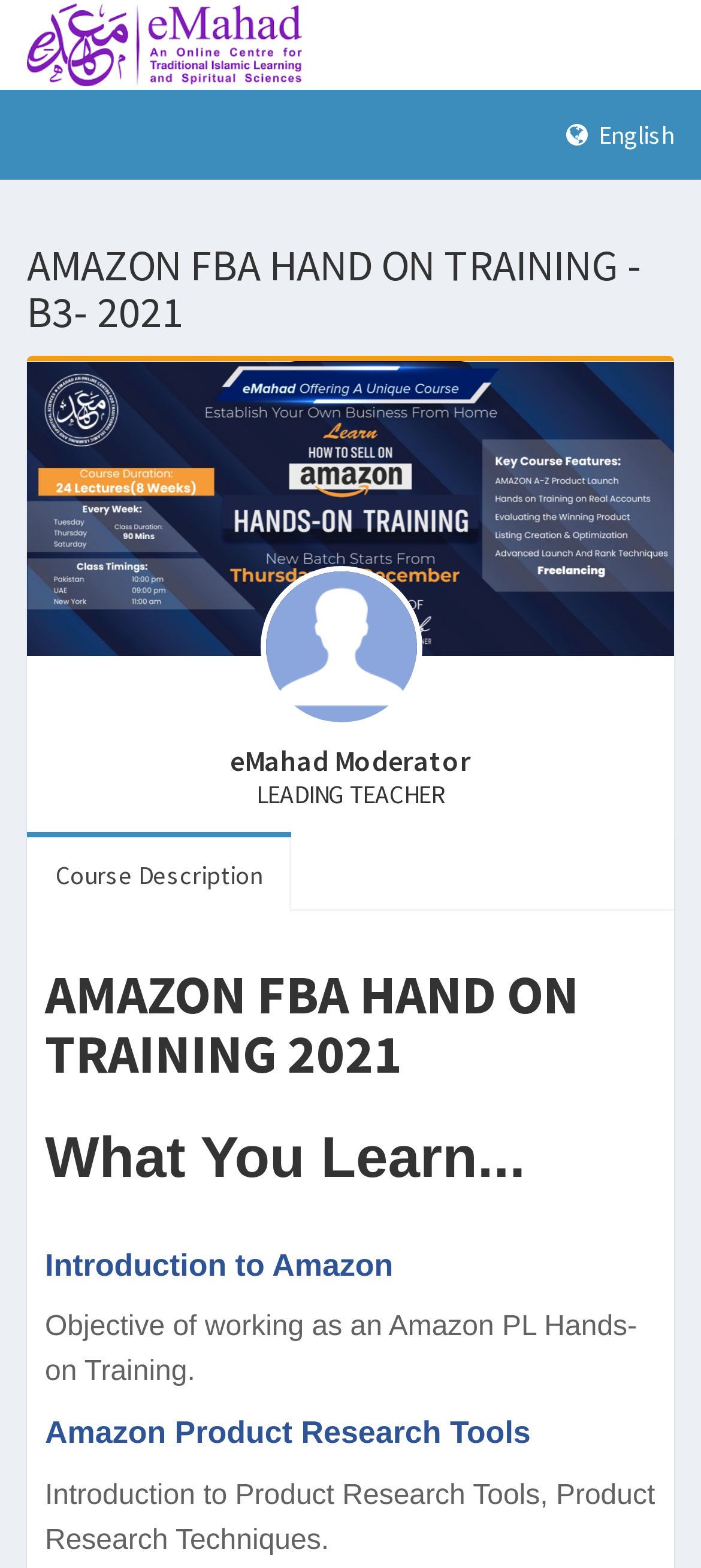Give a one-word or phrase response to the following question: What is the objective of the course?

working as an Amazon PL Hands-on Training